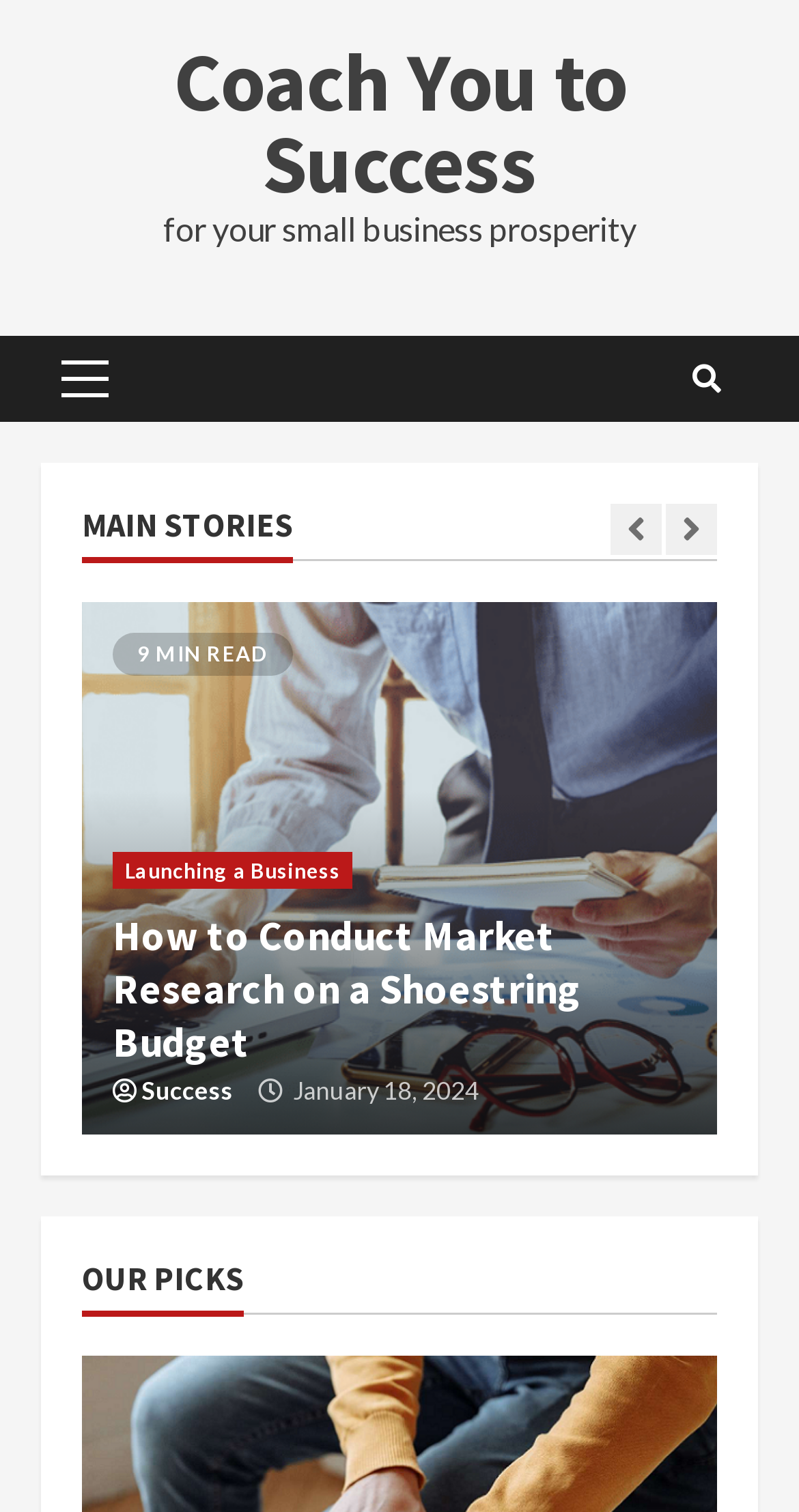Find the bounding box coordinates of the area that needs to be clicked in order to achieve the following instruction: "check our picks". The coordinates should be specified as four float numbers between 0 and 1, i.e., [left, top, right, bottom].

[0.103, 0.832, 0.897, 0.87]